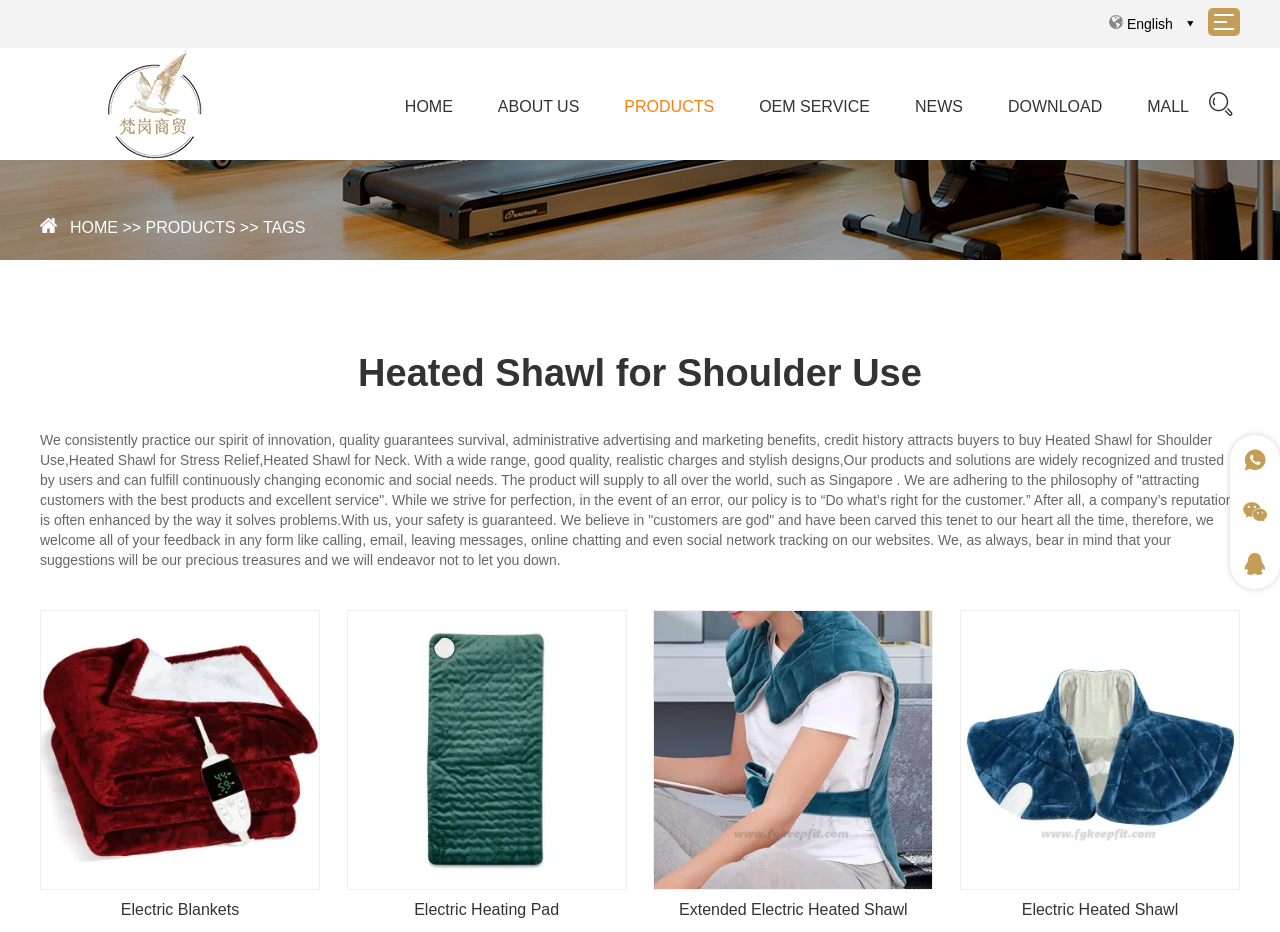What is the purpose of the company? Based on the screenshot, please respond with a single word or phrase.

To provide products and excellent service